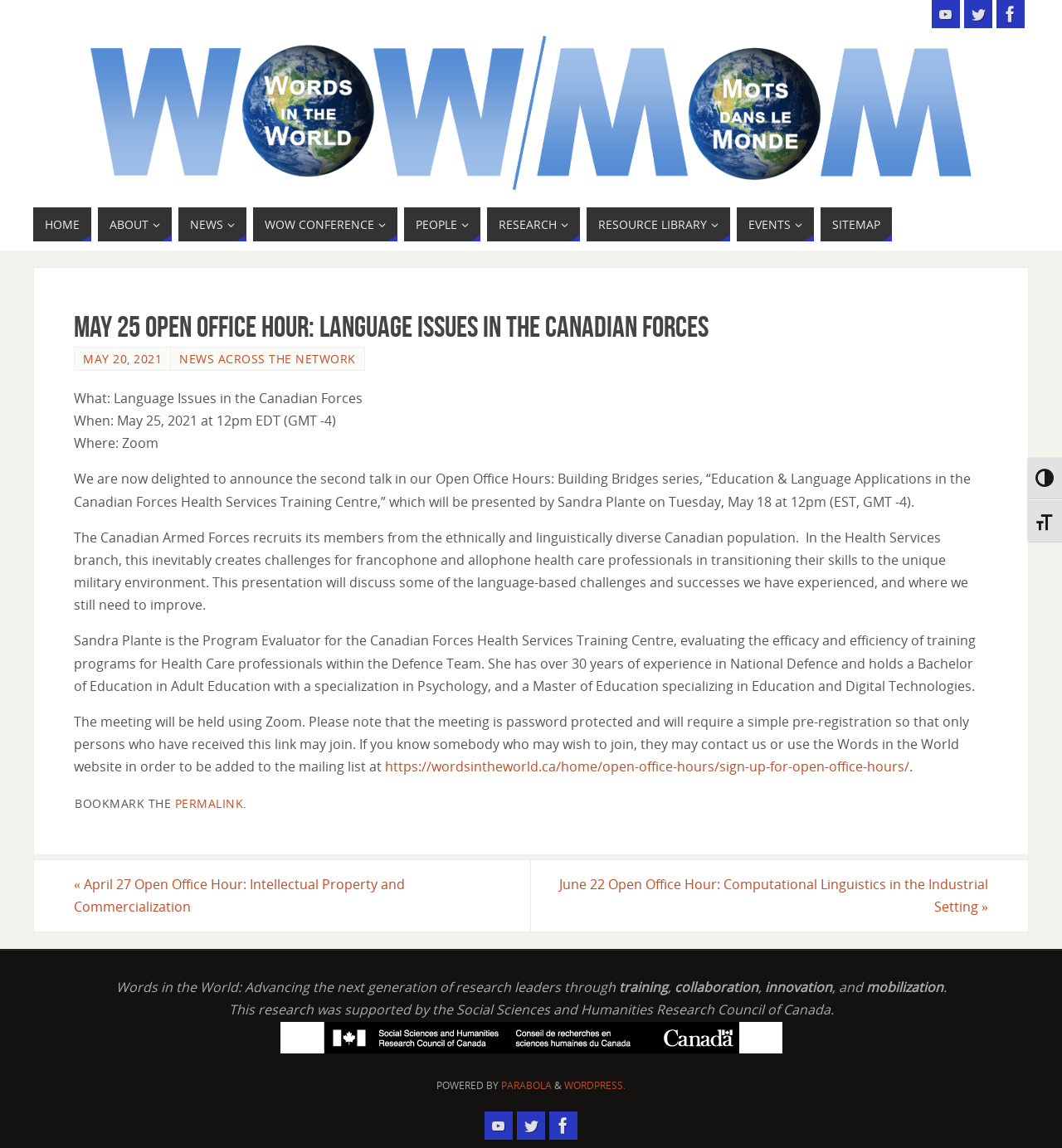Find the bounding box coordinates for the area that must be clicked to perform this action: "Search for something".

None